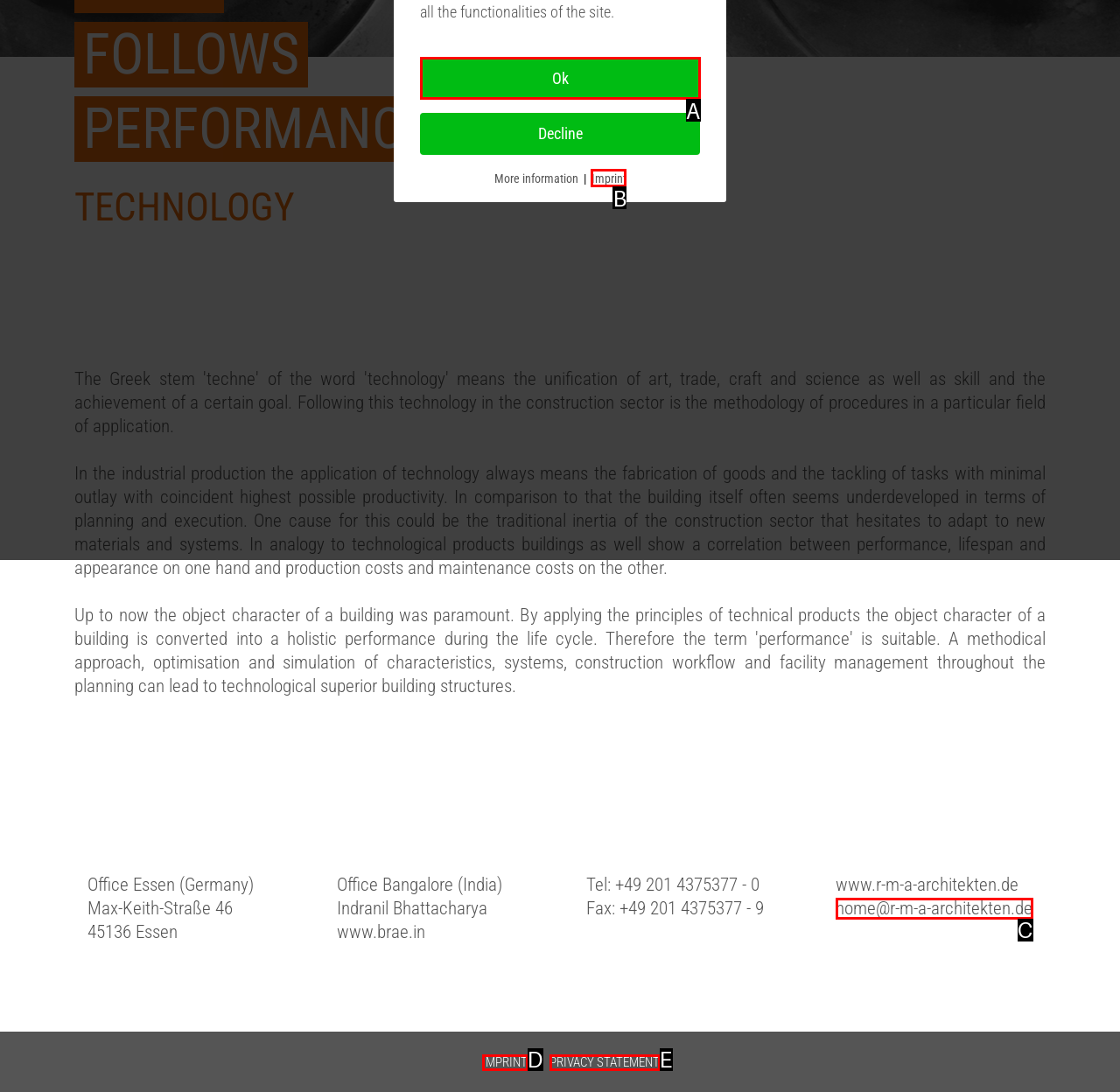Determine which HTML element best fits the description: Privacy Statement
Answer directly with the letter of the matching option from the available choices.

E